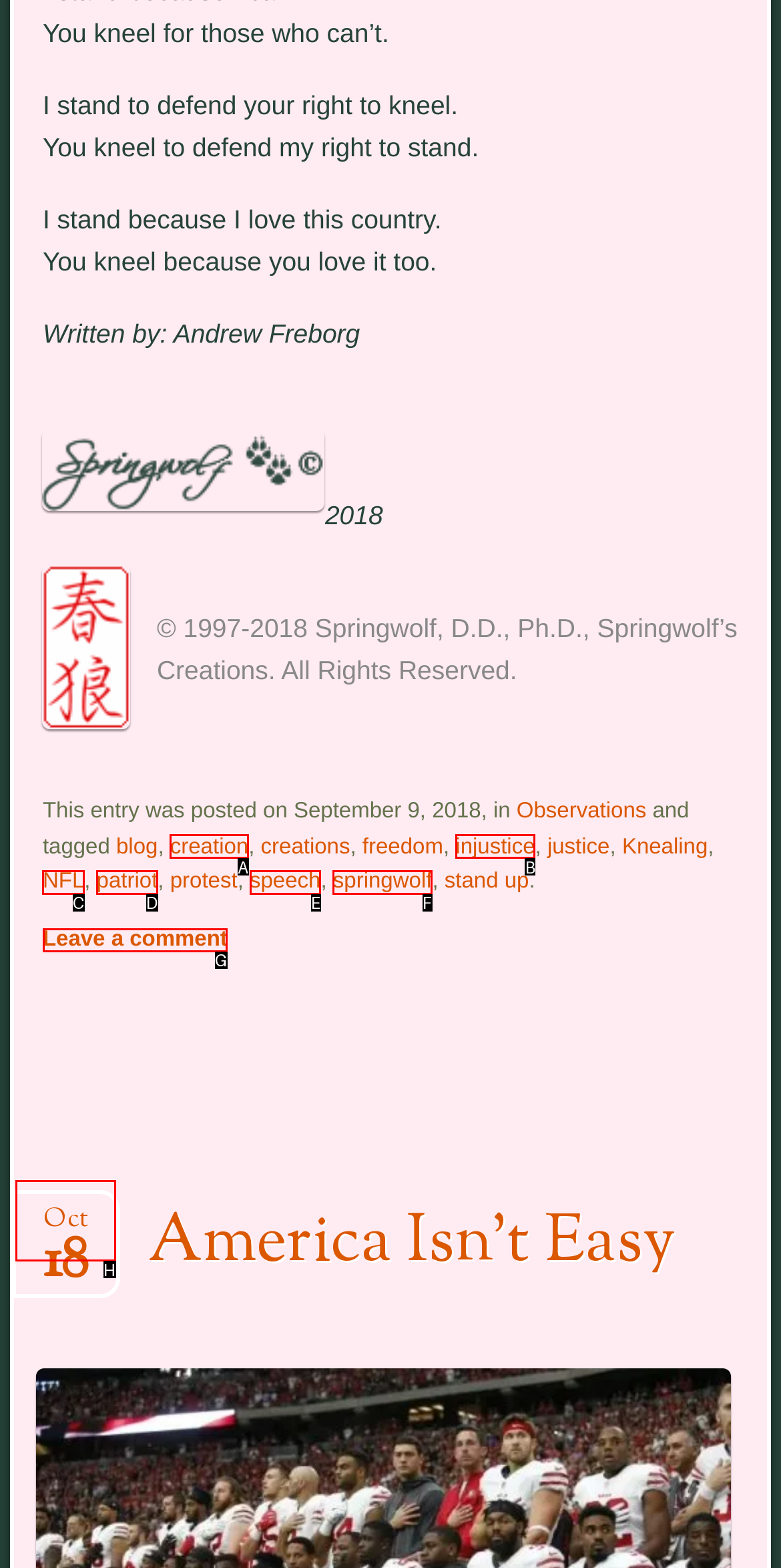Choose the letter of the UI element necessary for this task: Leave a comment on the post
Answer with the correct letter.

G